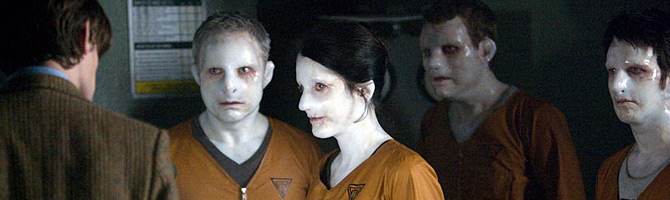Elaborate on the details you observe in the image.

The image depicts a tense scene from the "Doctor Who" series, featuring characters known as Gangers. These individuals, portrayed with pale skin and unsettling expressions, are clones created from human DNA, designed to perform hazardous tasks. Dressed in orange jumpsuits, they stand in a dimly lit room, facing a central figure who appears to be a human. The Gangers have strikingly white faces, enhancing their eerie presence, as they grapple with their emerging consciousness and desire for equal rights against their originals. This scene captures the show's exploration of identity, autonomy, and the ethical dilemmas surrounding cloning and artificial intelligence.